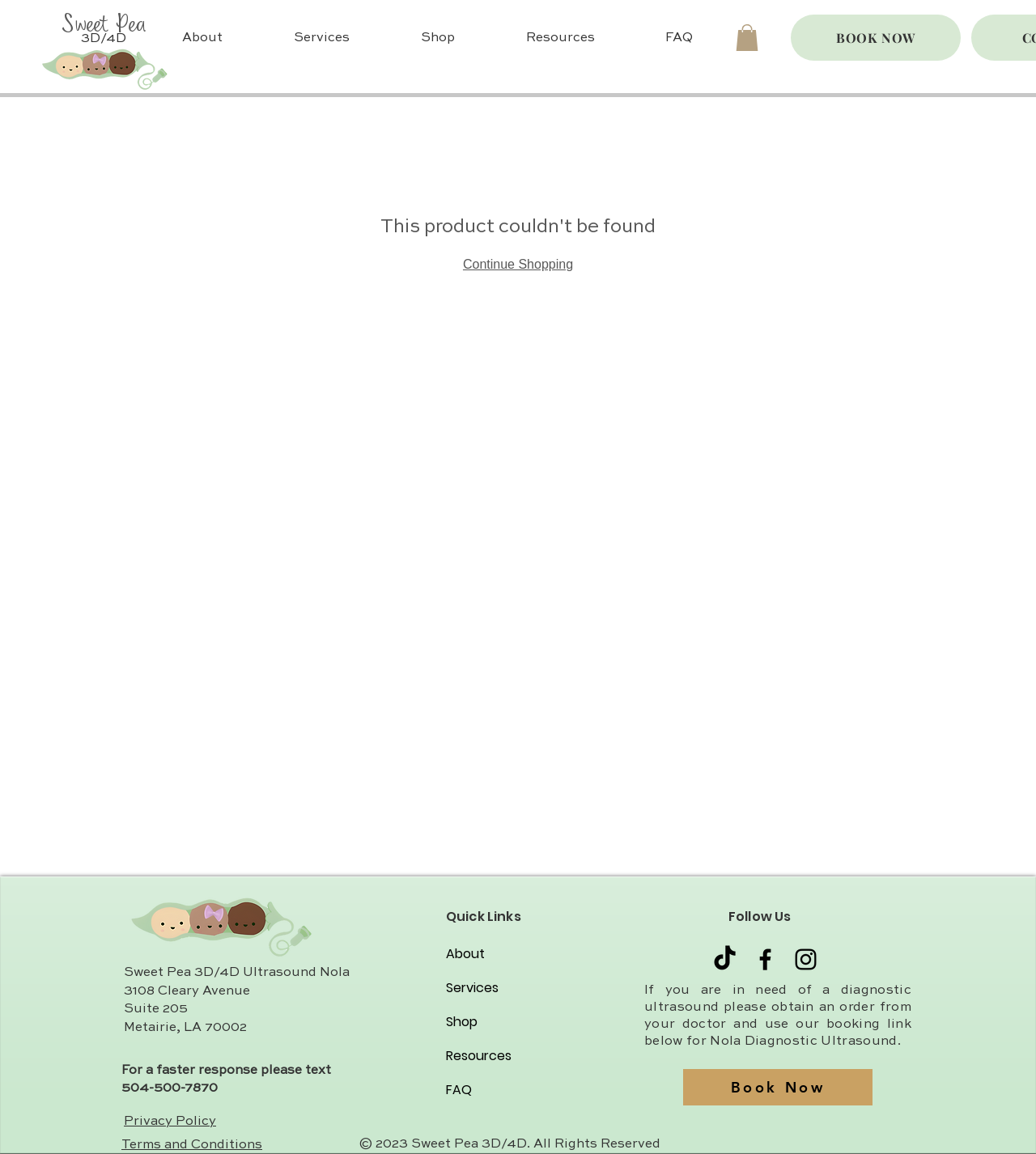Create a full and detailed caption for the entire webpage.

This webpage is a product page for Sweet Pea Ultrasound, featuring a prominent image of Sweet Pea 3D 4D at the top. There are three links at the top-left corner: "3D/4D", "Sweet Pea", and "Sweet Pea 3D 4D", which is accompanied by the image. 

Below these links, there is a navigation menu with five options: "About", "Services", "Shop", "Resources", and "FAQ". 

On the top-right corner, there is a button with an image, and a "BOOK NOW" link. 

The main content area has a "Continue Shopping" link, followed by the Sweet Pea logo and a series of static texts providing the business's address and contact information. 

There are two sections: "Quick Links" and "Follow Us". The "Quick Links" section has a navigation menu with the same options as before, while the "Follow Us" section has a social bar with links to TikTok, Facebook, and Instagram, each accompanied by an image.

Below these sections, there is a paragraph of text explaining the process for booking a diagnostic ultrasound, followed by a "Book Now" link. 

At the bottom of the page, there are links to "Privacy Policy" and "Terms and Conditions", as well as a copyright notice for Sweet Pea 3D/4D.